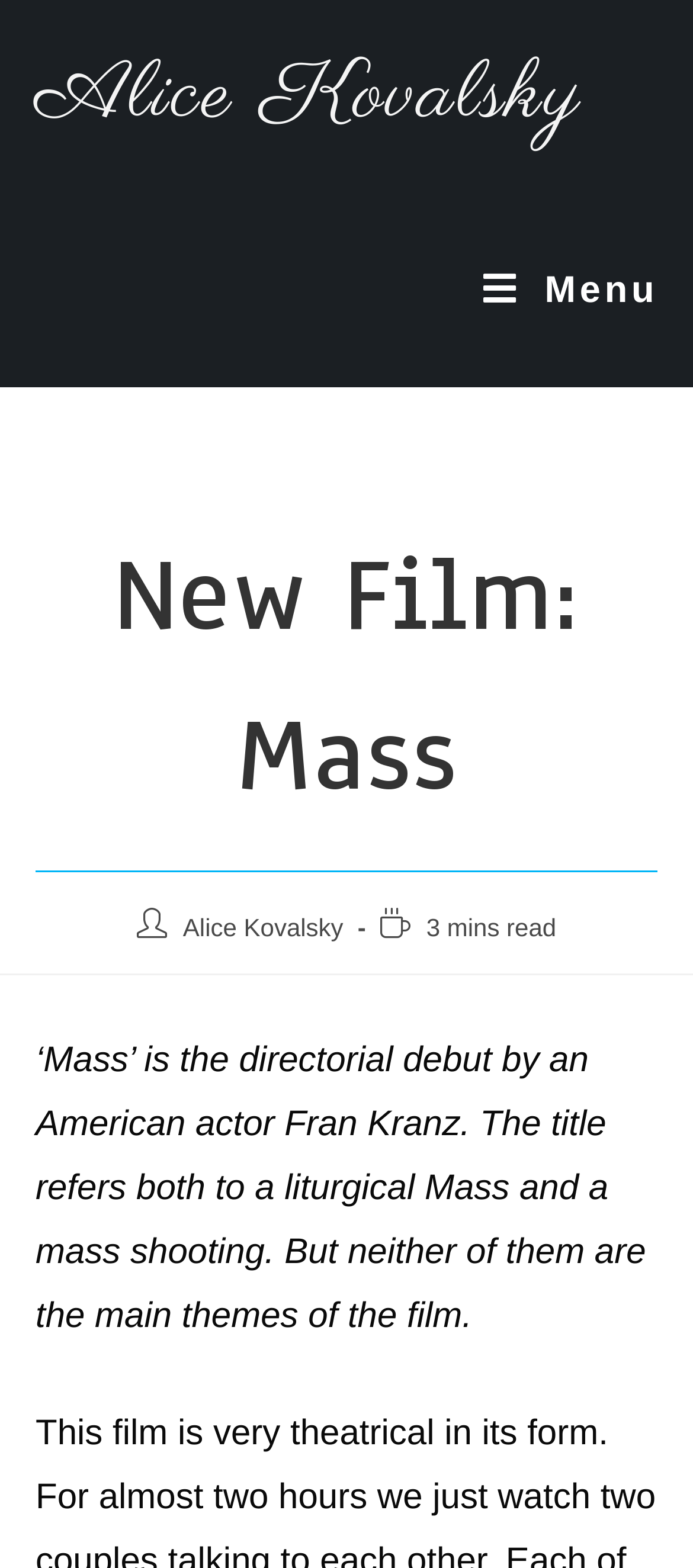Determine the bounding box coordinates for the HTML element mentioned in the following description: "Alice Kovalsky". The coordinates should be a list of four floats ranging from 0 to 1, represented as [left, top, right, bottom].

[0.264, 0.582, 0.495, 0.6]